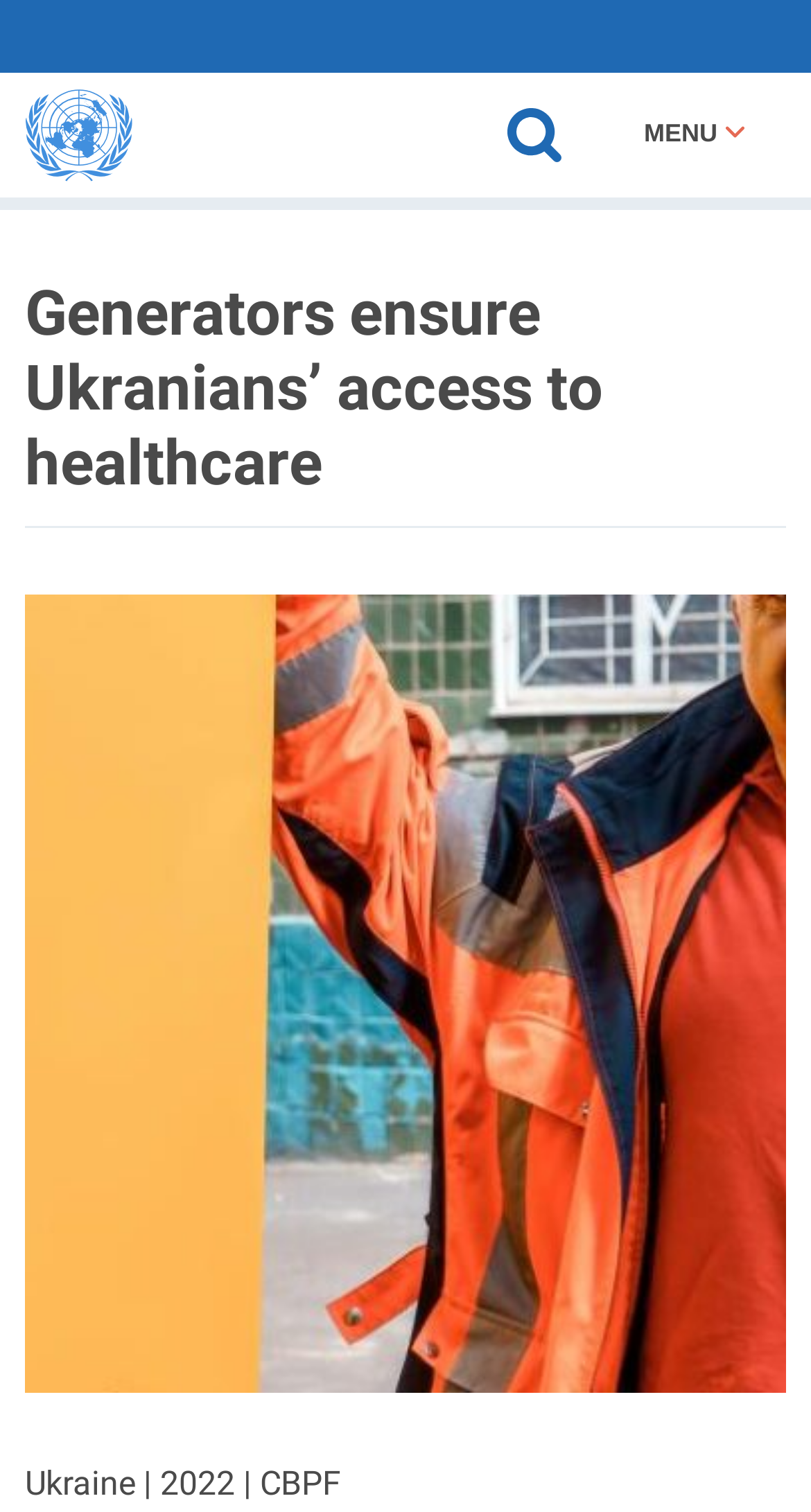How many navigation buttons are in the top banner?
Could you answer the question in a detailed manner, providing as much information as possible?

I found the answer by looking at the banner element which contains two button elements, one with the text 'SEARCH' and one with the text 'MENU', indicating that there are two navigation buttons.